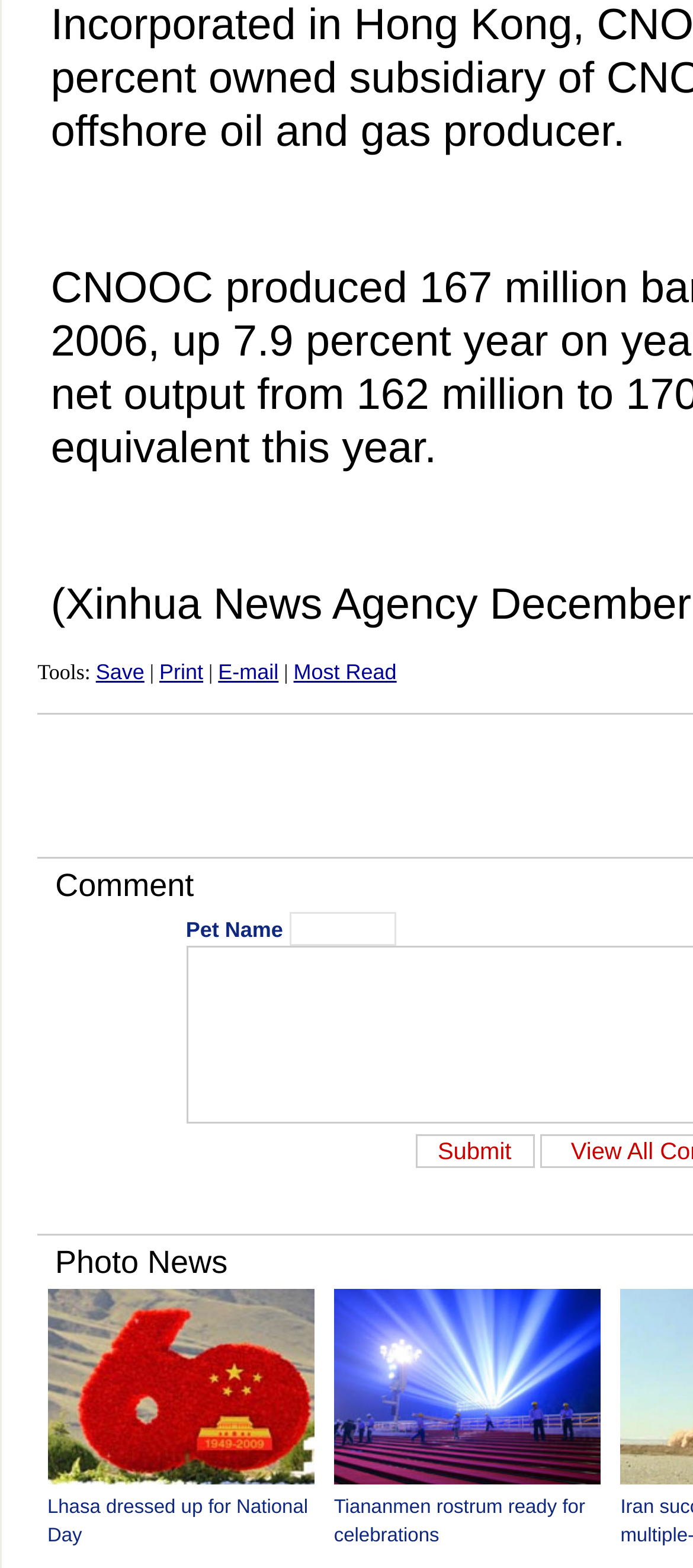Specify the bounding box coordinates (top-left x, top-left y, bottom-right x, bottom-right y) of the UI element in the screenshot that matches this description: E-mail

[0.315, 0.421, 0.402, 0.437]